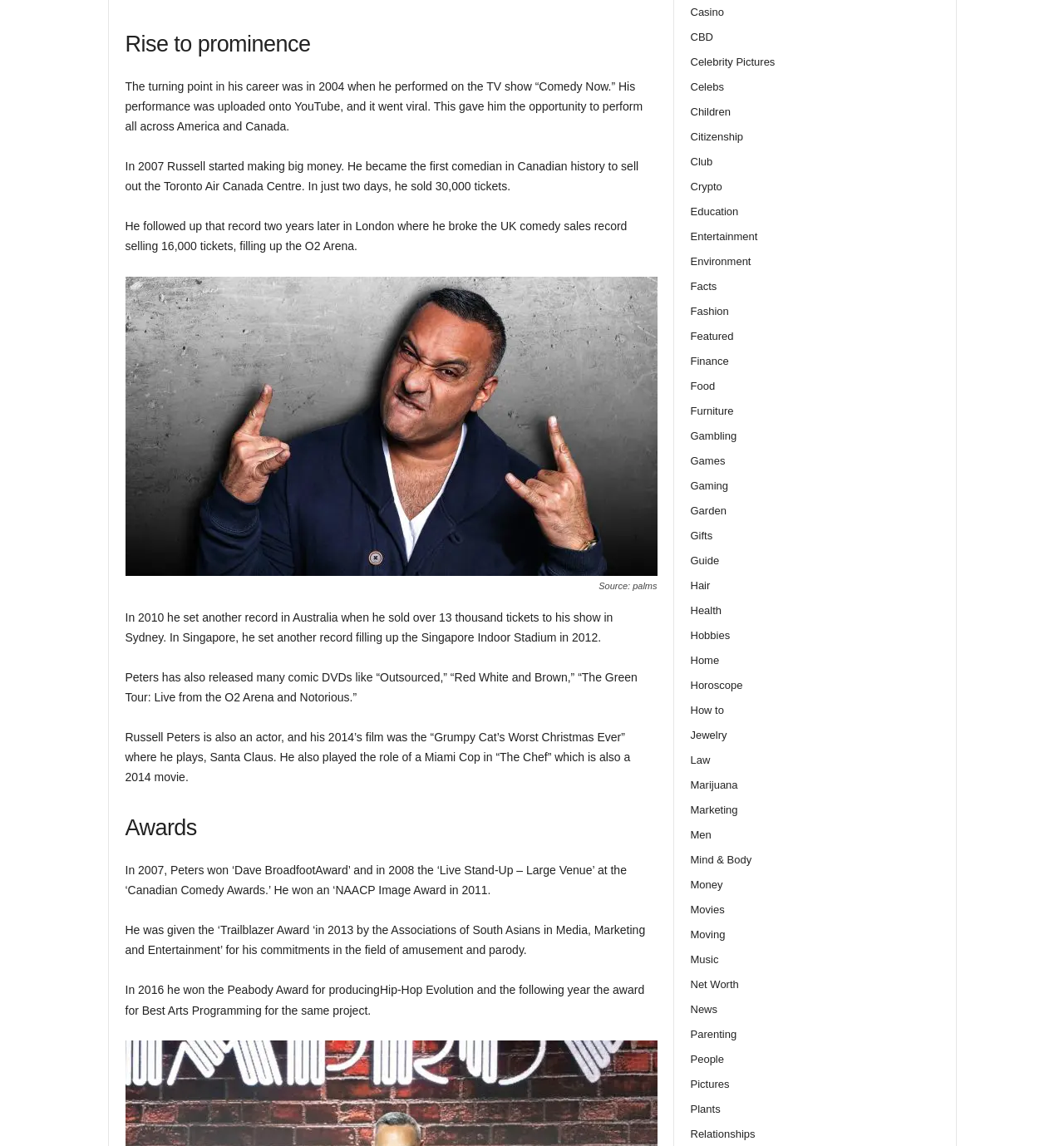Answer this question using a single word or a brief phrase:
How many records did Russell Peters set in comedy sales?

Three